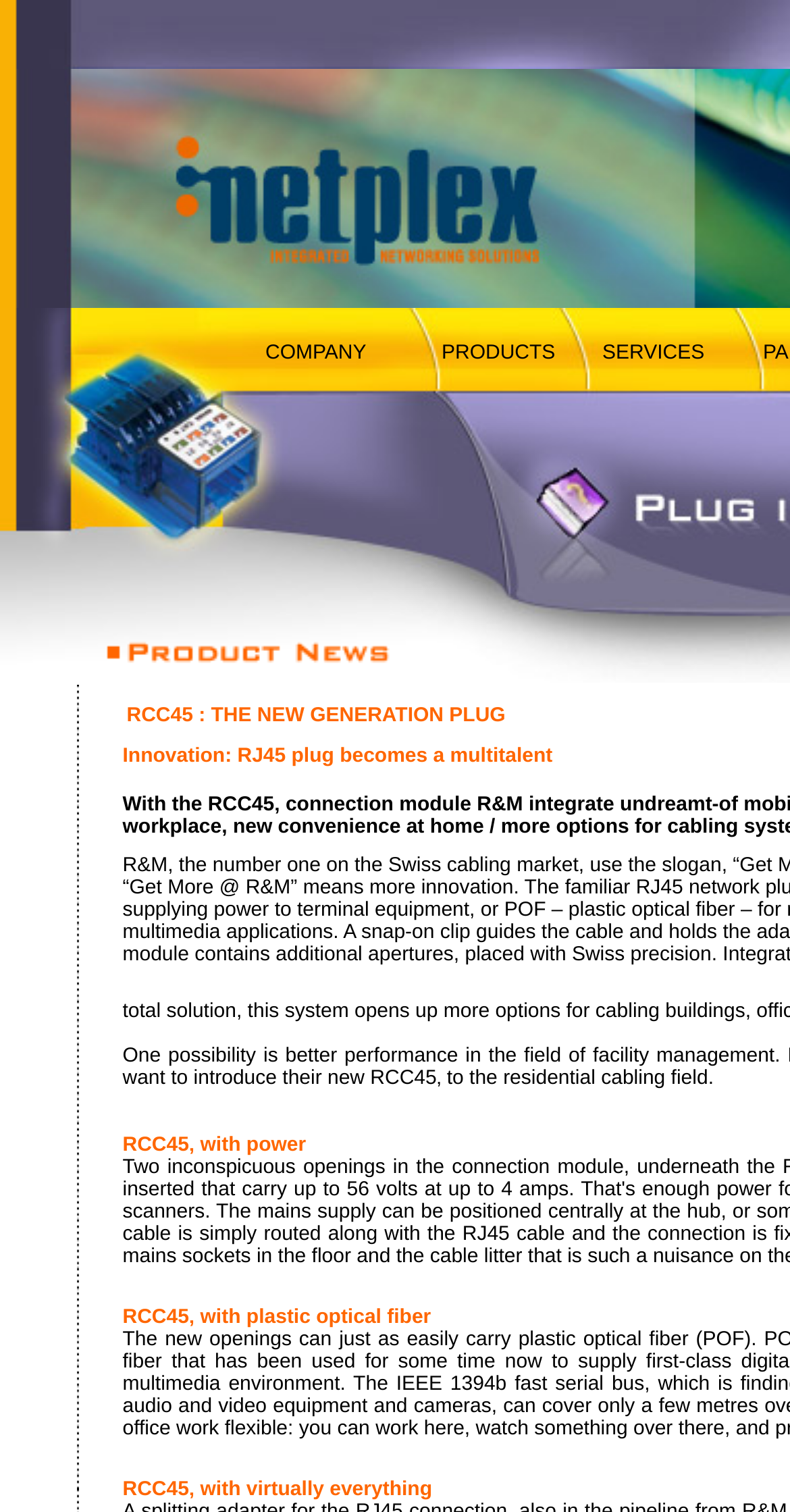How many rows are in the bottom table? Please answer the question using a single word or phrase based on the image.

1